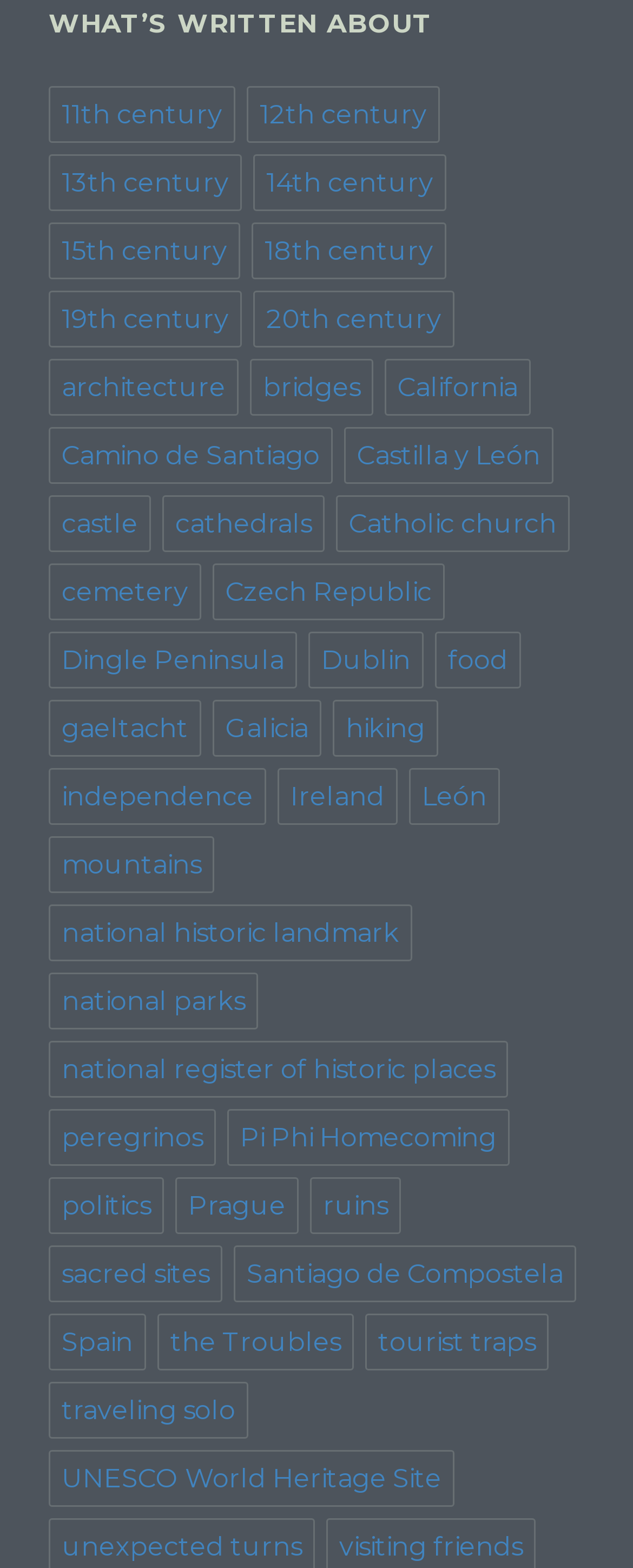Reply to the question with a single word or phrase:
What is the main topic of this webpage?

Historical sites